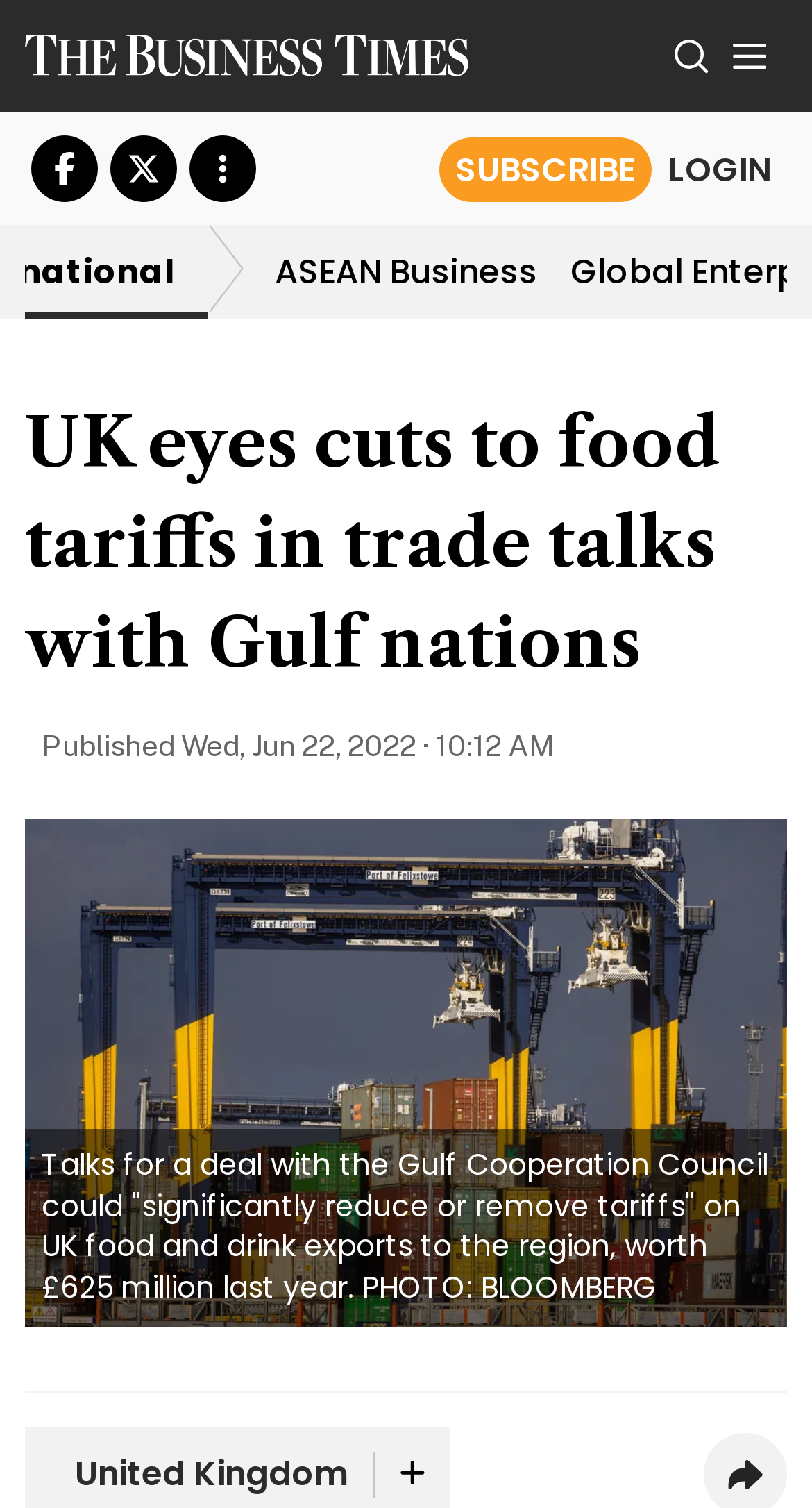Based on the provided description, "aria-label="Toggle side menu"", find the bounding box of the corresponding UI element in the screenshot.

[0.877, 0.012, 0.969, 0.062]